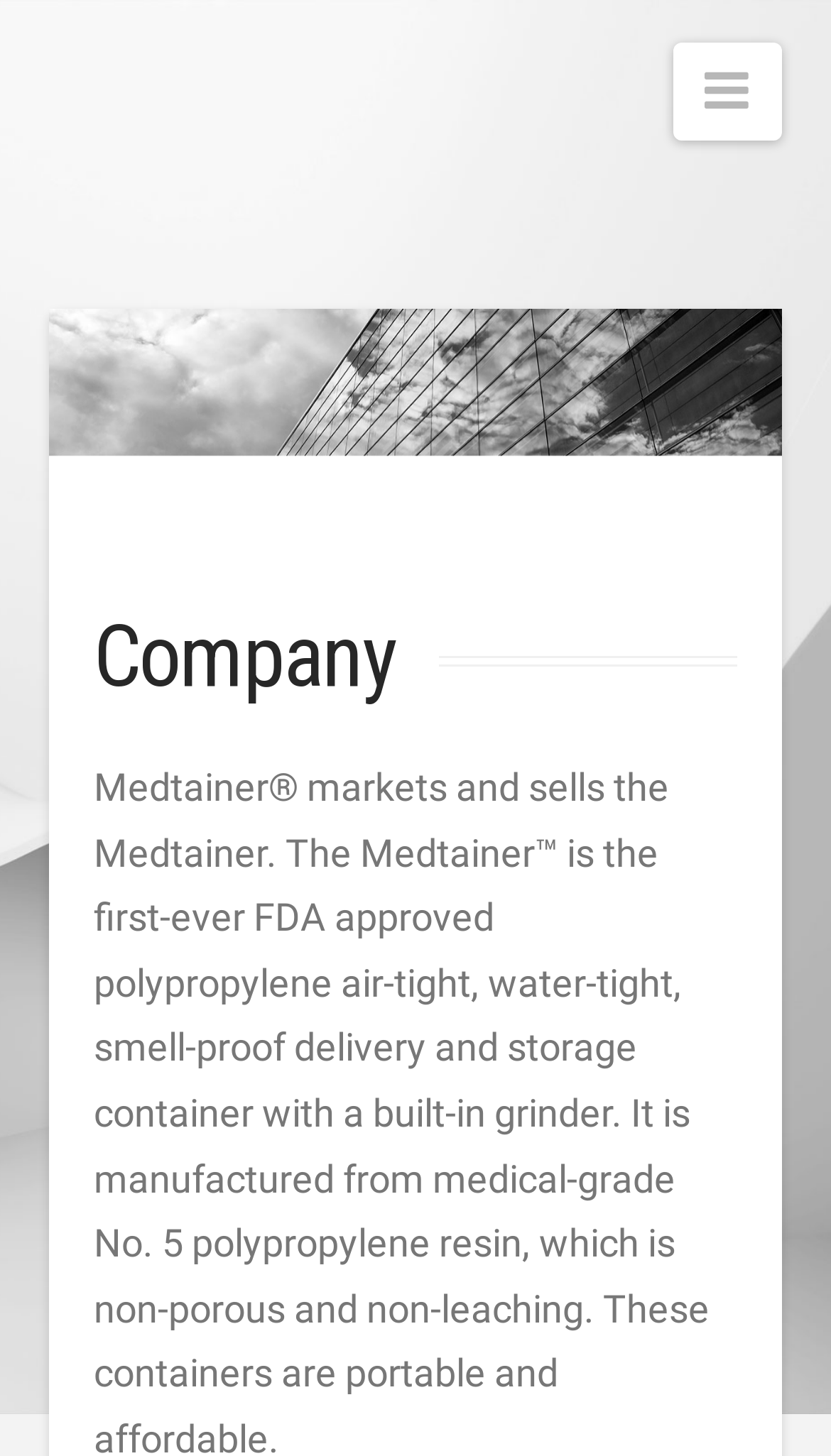Describe all the key features and sections of the webpage thoroughly.

The webpage is about MedTainer Inc., a company. At the top right corner, there is a navigation link with an icon. Below it, there is a horizontal menu with 8 links: HOME, COMPANY, MARKETS, PRODUCTS, INVESTORS, ETHICS, CONTACT, and 6BEDS INC. PORTAL. The links are aligned vertically and take up most of the width of the page. 

To the right of the COMPANY link, there is a logo image. Below the menu, there is a heading that reads "Company" and a horizontal separator line. 

At the bottom right corner, there is a small icon link.